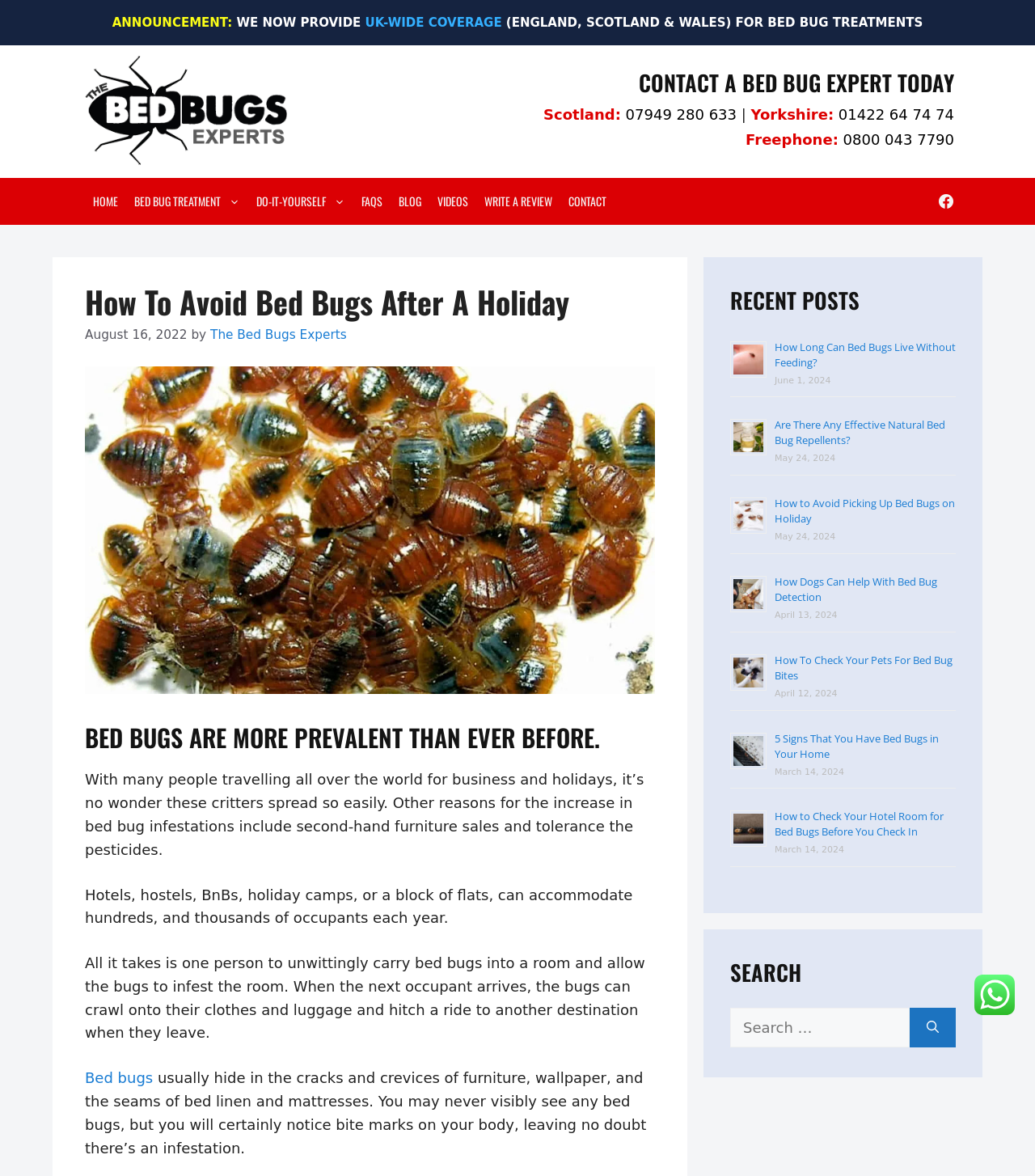Explain the webpage in detail.

This webpage is about bed bugs and how to avoid them, particularly after a holiday. At the top, there is an announcement section with a banner that spans the entire width of the page, containing the website's logo and a link to the site. Below this, there is a navigation menu with links to various sections of the website, including "Home", "Bed Bug Treatment", "Do-It-Yourself", "FAQs", "Blog", "Videos", and "Contact".

The main content of the page is divided into two sections. The left section contains an article with a heading "How to Avoid Bed Bugs After a Holiday" and a subheading "BED BUGS ARE MORE PREVALENT THAN EVER BEFORE." The article discusses how bed bugs spread easily due to travel and second-hand furniture sales, and how they can infest hotels, hostels, and other accommodations. It also explains how bed bugs hide in cracks and crevices and can cause bite marks on the body.

The right section contains a list of recent posts, each with a heading, a link, and a timestamp. The posts are about various topics related to bed bugs, such as how long they can live without feeding, natural repellents, and how to check pets for bed bug bites. Each post has a corresponding image.

At the bottom of the page, there is a search bar with a heading "SEARCH" and a prompt to "Search for:".